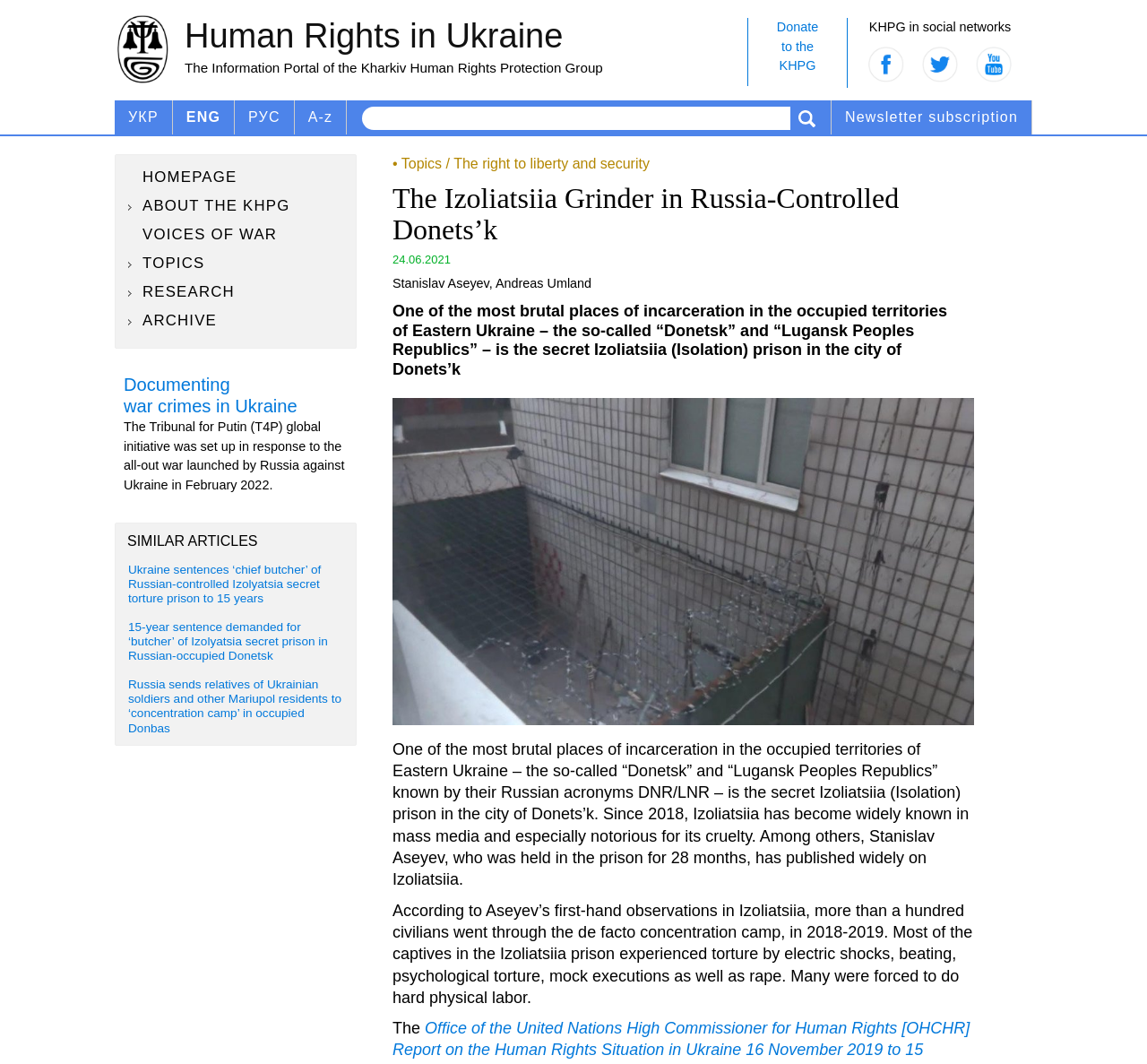Answer the question below in one word or phrase:
How many months was Stanislav Aseyev held in the prison?

28 months